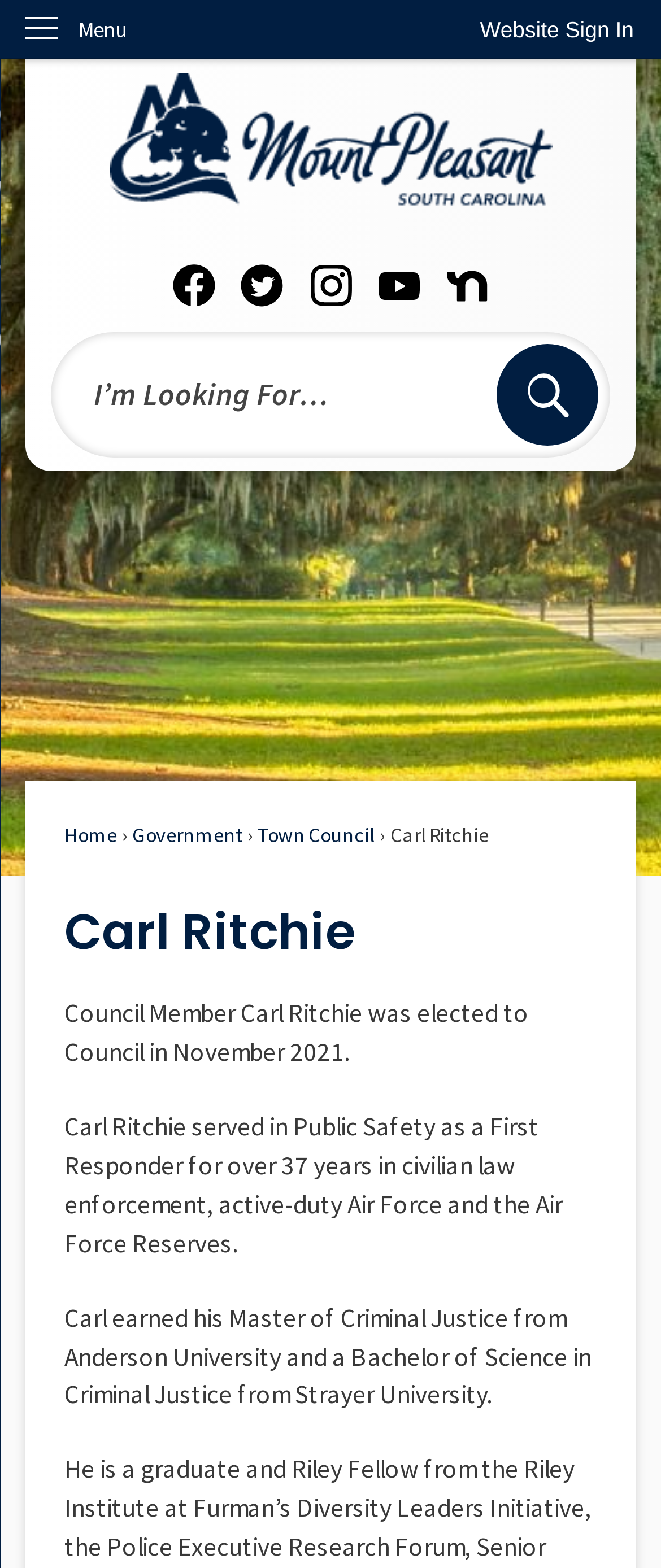Determine the bounding box coordinates of the clickable region to follow the instruction: "Search for something".

[0.078, 0.212, 0.922, 0.292]